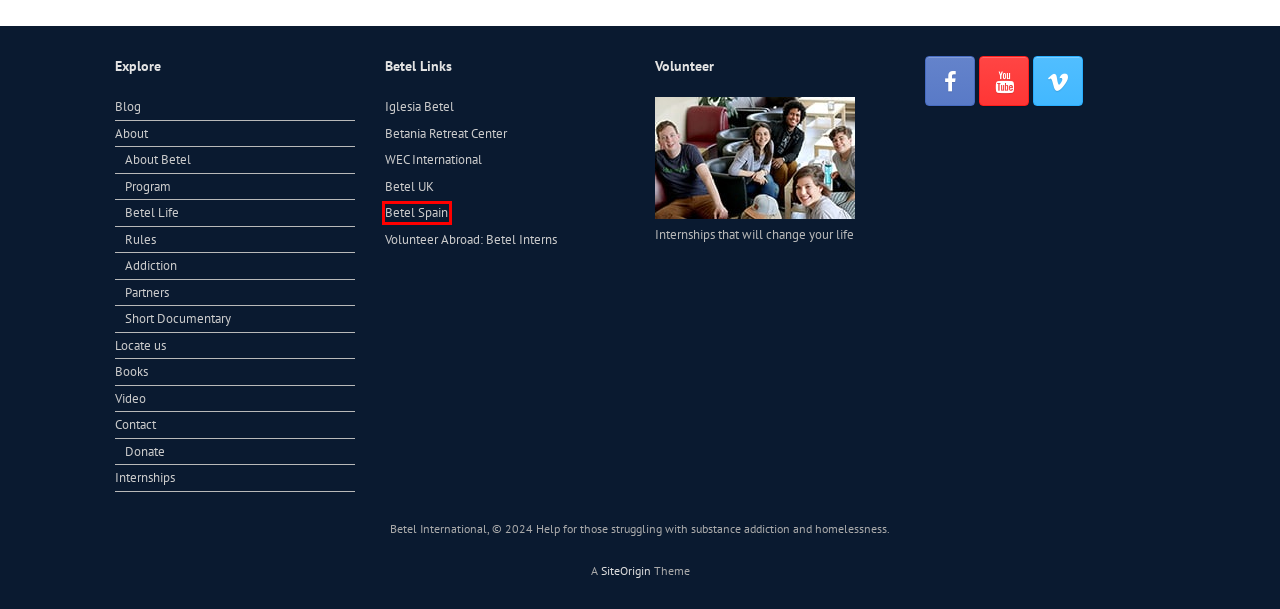You are provided with a screenshot of a webpage highlighting a UI element with a red bounding box. Choose the most suitable webpage description that matches the new page after clicking the element in the bounding box. Here are the candidates:
A. Community Rules - Betel International
B. Salir de la adicción - Centro de rehabilitación gratuito - Betel España
C. Betel Life - Betel International
D. Betel Internships – Short-term service for life-long change
E. Donate - Betel International
F. SiteOrigin - Free WordPress Themes and Plugins
G. Centro de Retiros Betania
H. Our Partners - Betel International

B